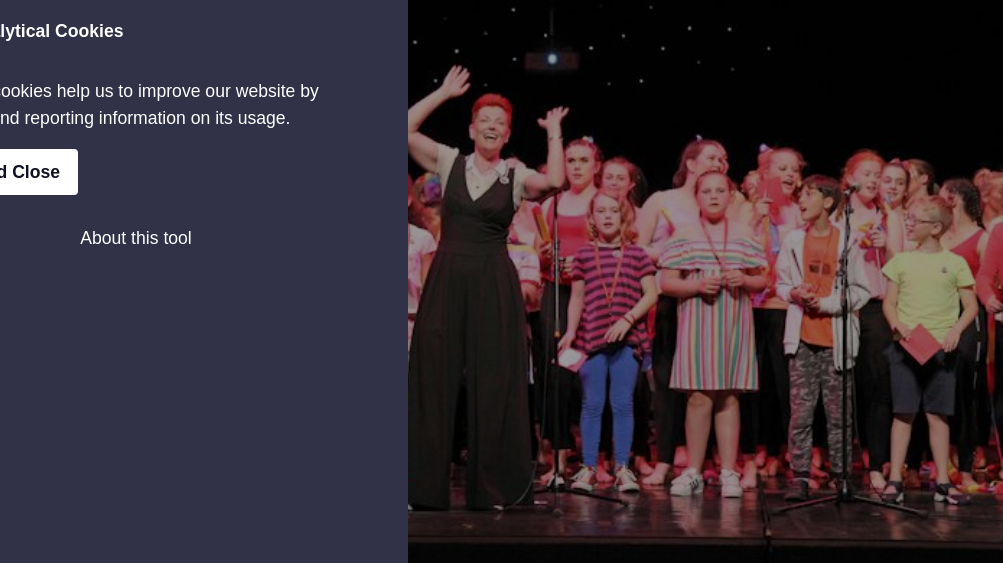How many young individuals participated in the event?
Based on the image, answer the question in a detailed manner.

The caption states that the event highlights over 100 young individuals coming together to showcase their talents, which indicates the number of participants in the event.